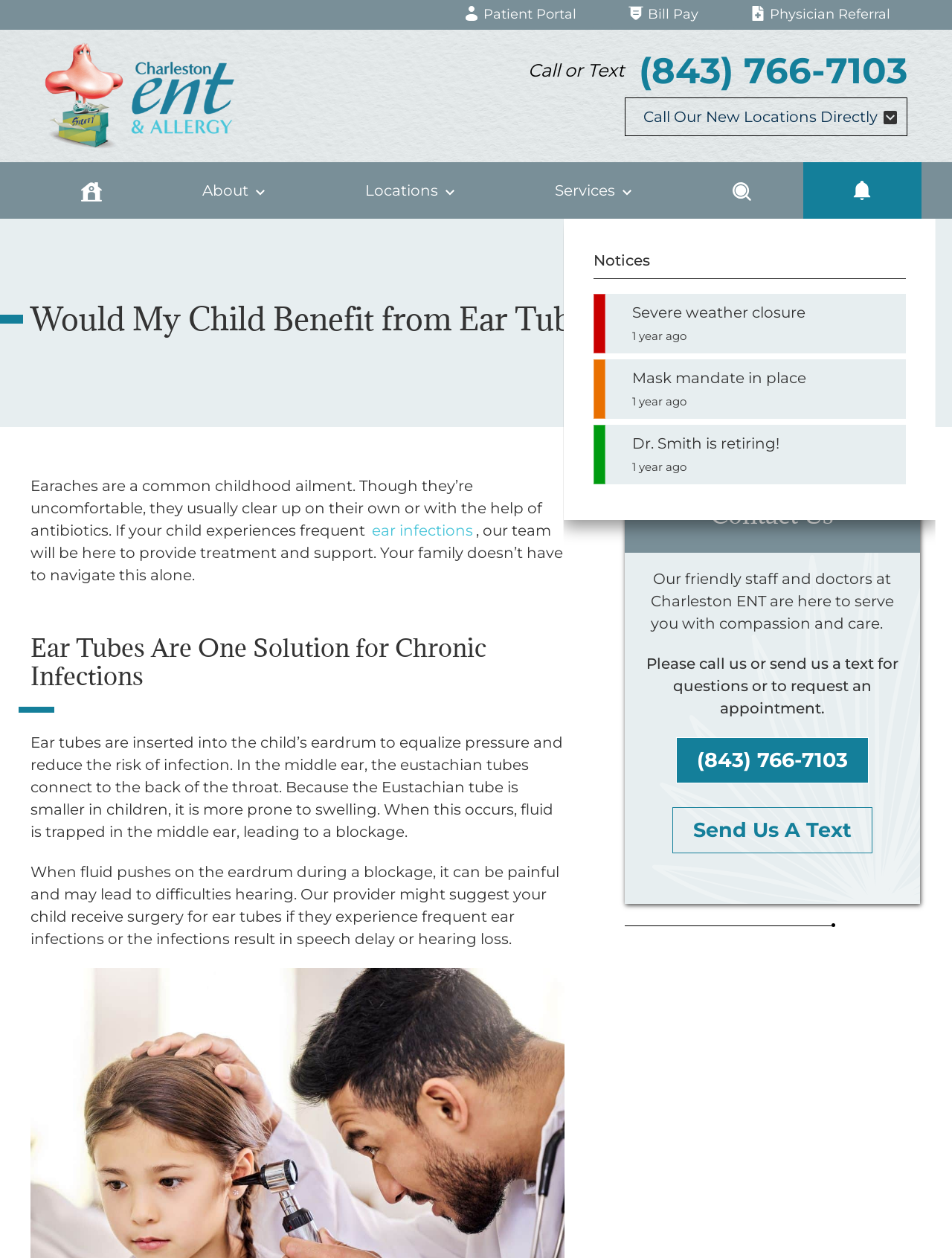What is the phone number to call or text for questions or appointments?
Using the image provided, answer with just one word or phrase.

(843) 766-7103